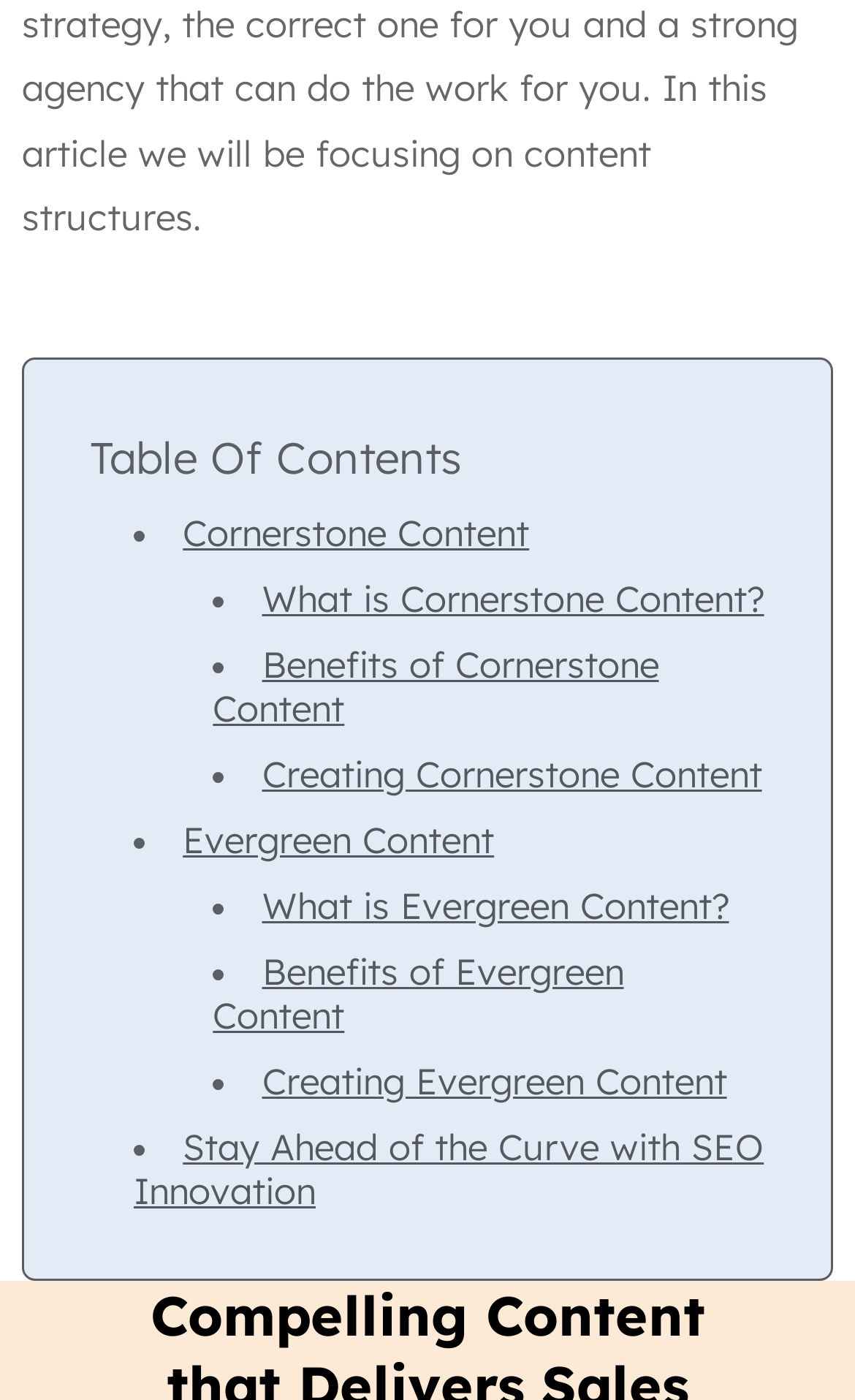Determine the bounding box of the UI component based on this description: "Benefits of Evergreen Content". The bounding box coordinates should be four float values between 0 and 1, i.e., [left, top, right, bottom].

[0.249, 0.678, 0.73, 0.741]